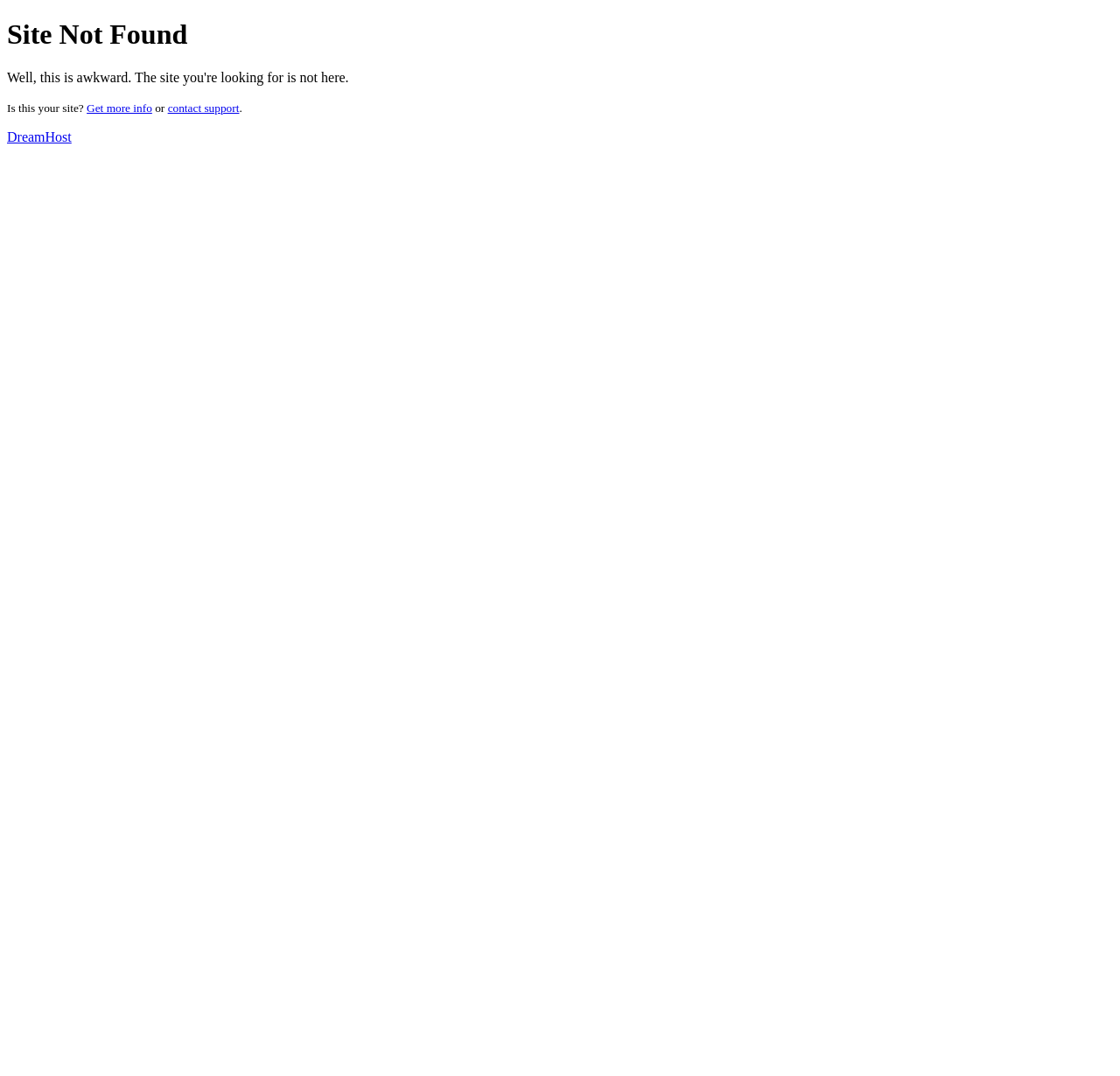Give the bounding box coordinates for this UI element: "DreamHost". The coordinates should be four float numbers between 0 and 1, arranged as [left, top, right, bottom].

[0.006, 0.12, 0.064, 0.134]